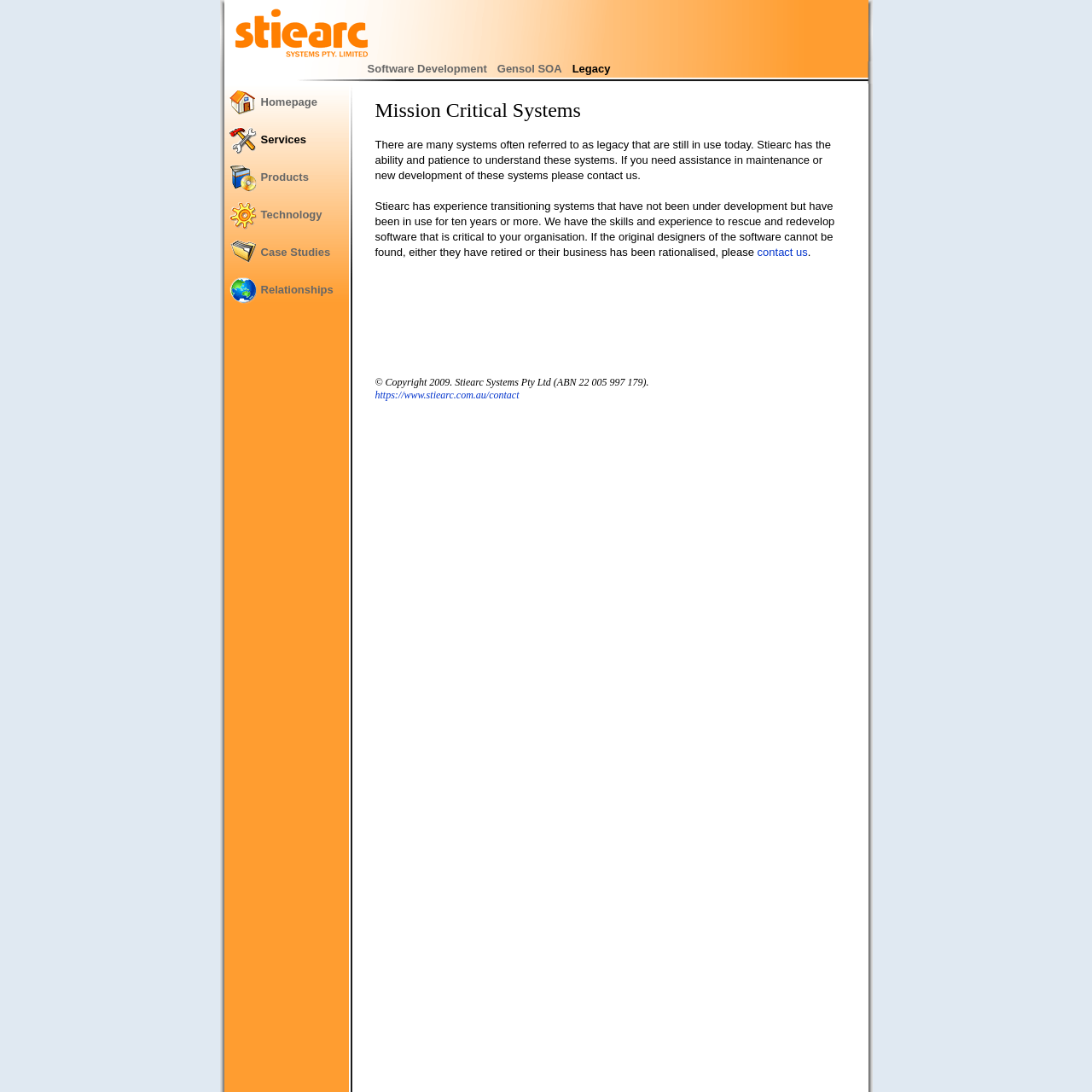Locate and provide the bounding box coordinates for the HTML element that matches this description: "Software Development".

[0.336, 0.056, 0.446, 0.07]